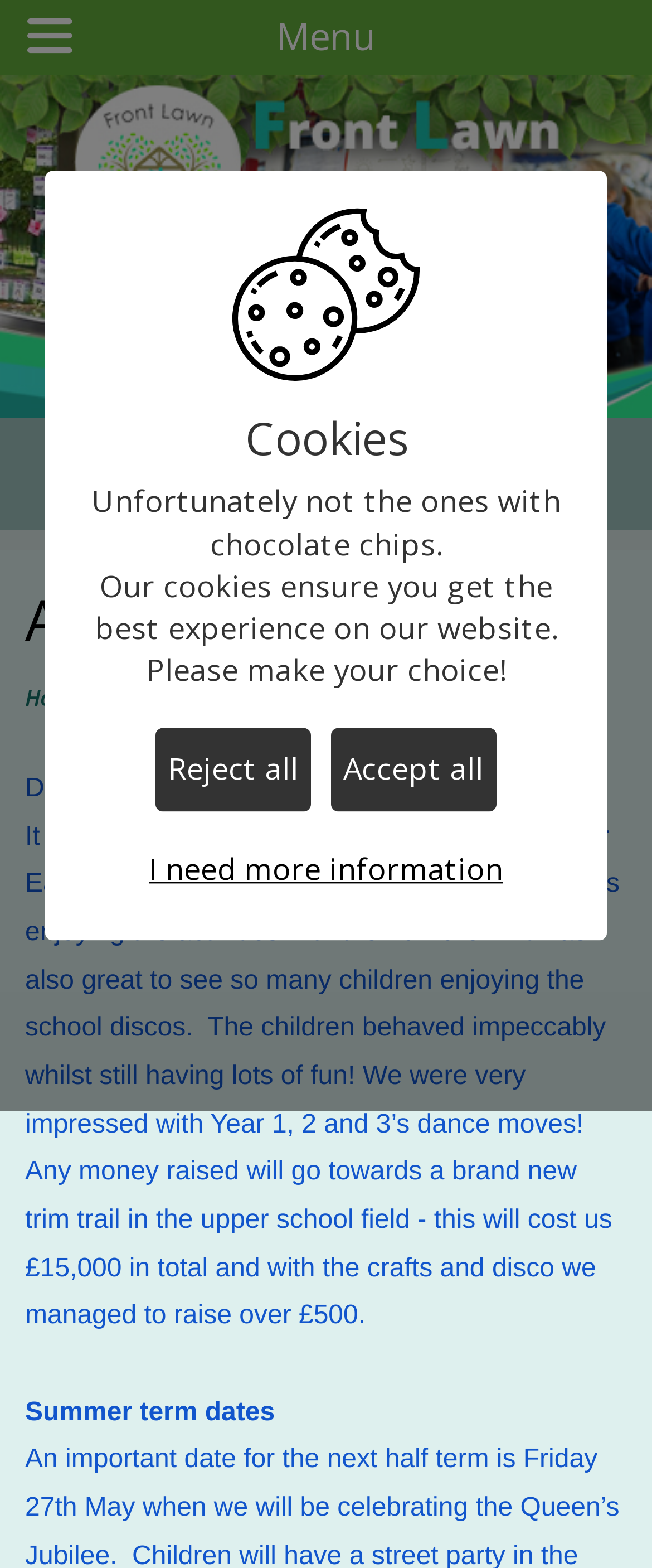Answer succinctly with a single word or phrase:
How many paragraphs of text are there in the main content area?

2